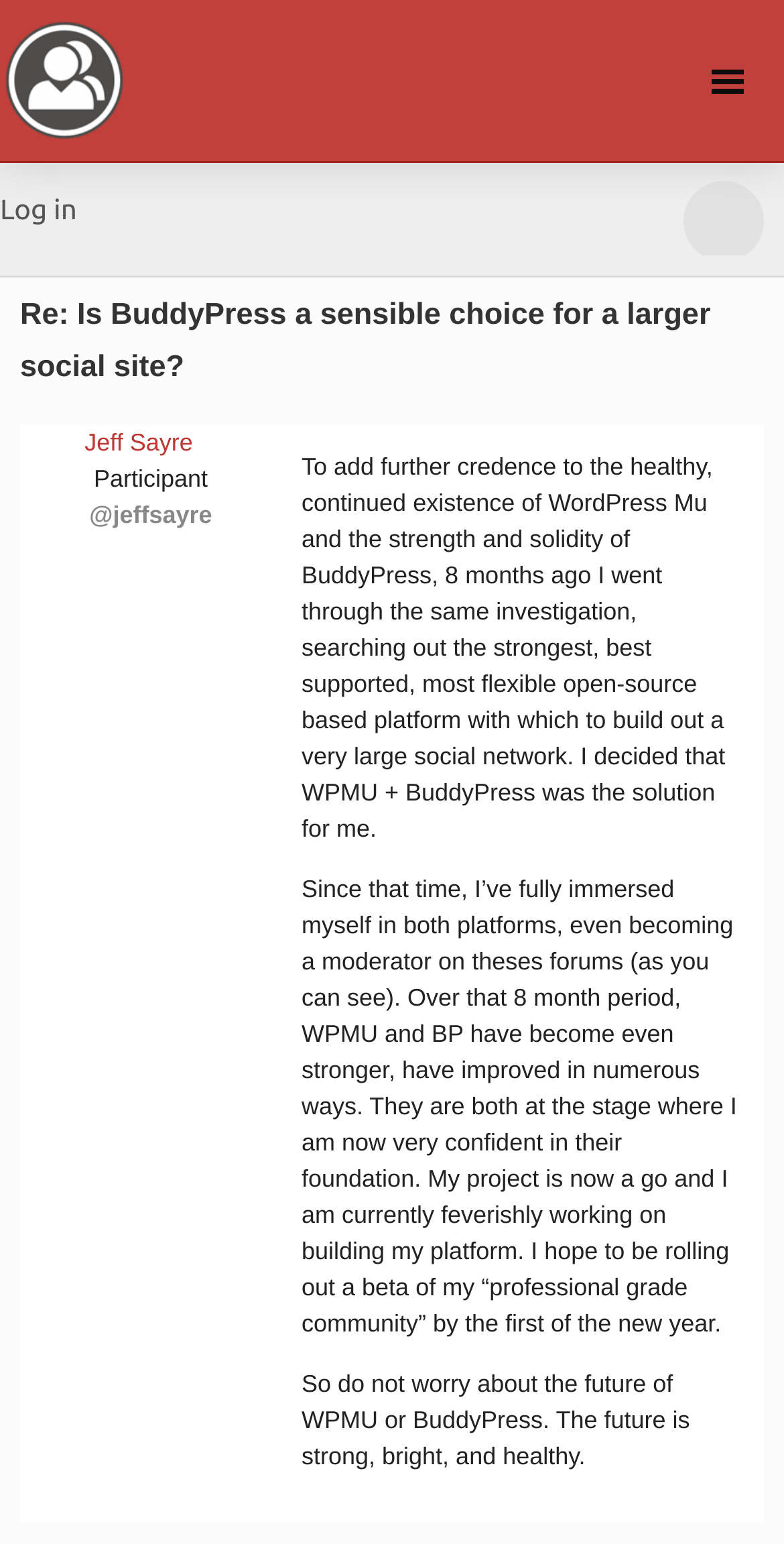Provide your answer to the question using just one word or phrase: What is the author's current project status?

Building a platform